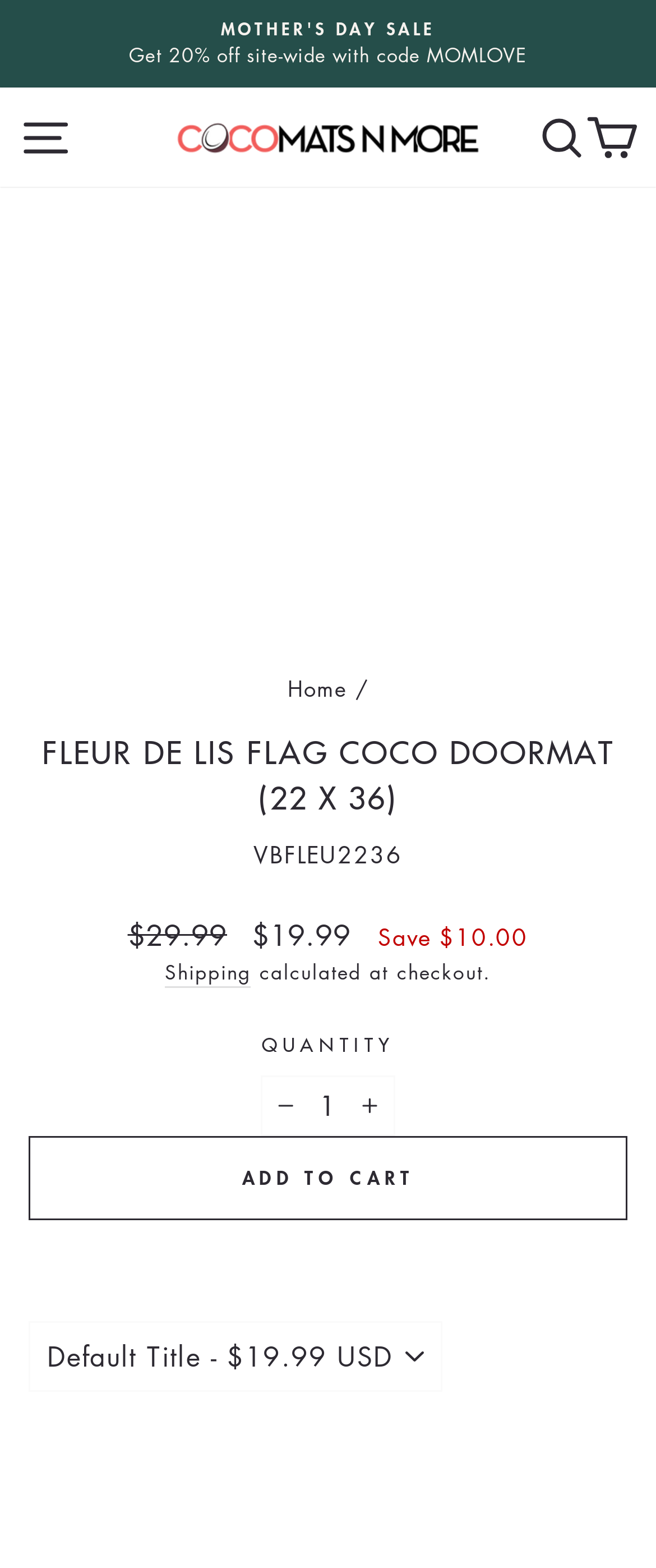What is the discount on the Fleur De Lis Flag Coco Doormat?
Please provide a comprehensive and detailed answer to the question.

The discount can be found by looking at the prices listed on the webpage. The regular price is $29.99, and the sale price is $19.99. The difference between the two prices is $10.00, which is the discount.